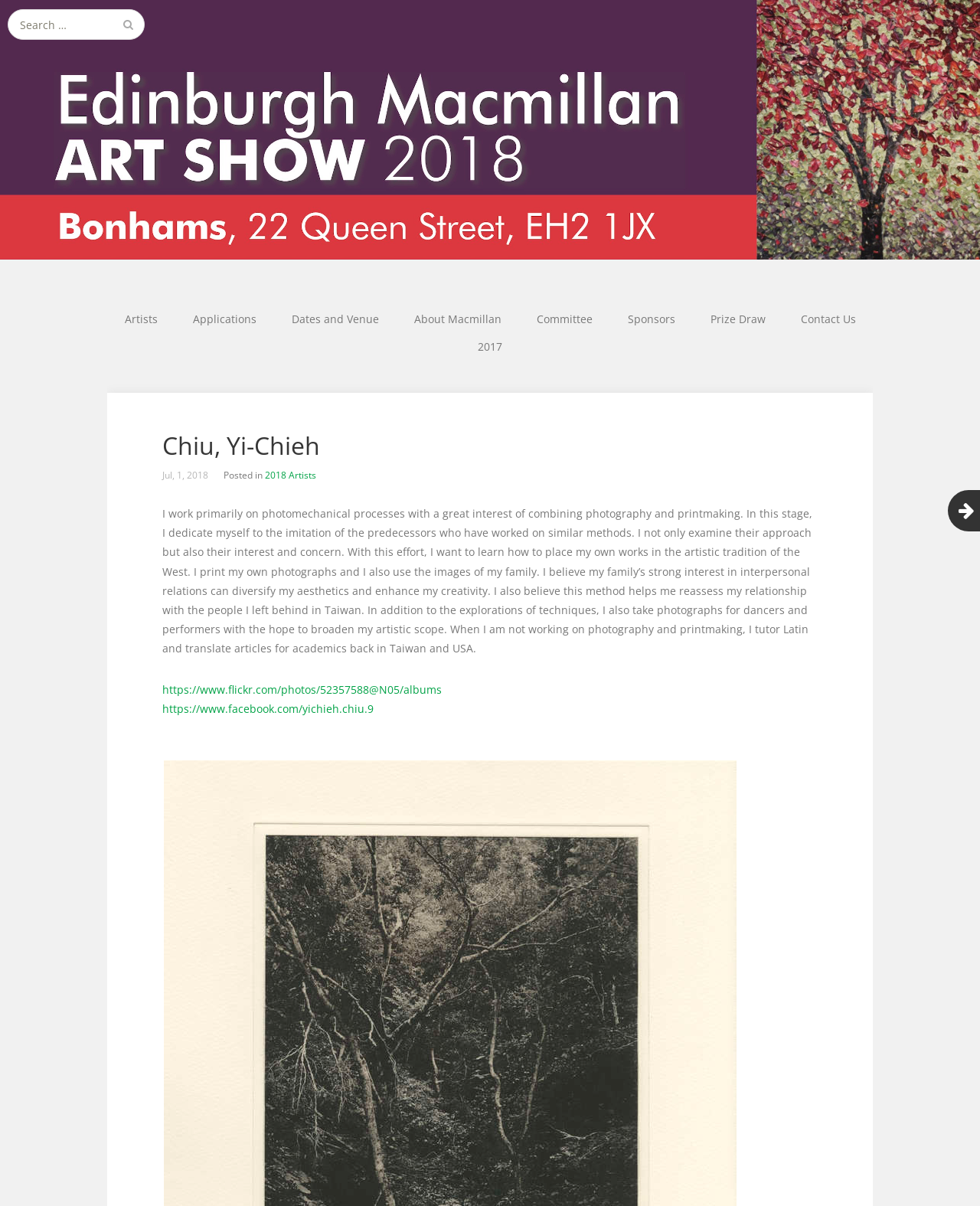What is the name of the artist?
Kindly answer the question with as much detail as you can.

I found the answer by looking at the header section of the webpage, where the artist's name is prominently displayed as 'Chiu, Yi-Chieh'.